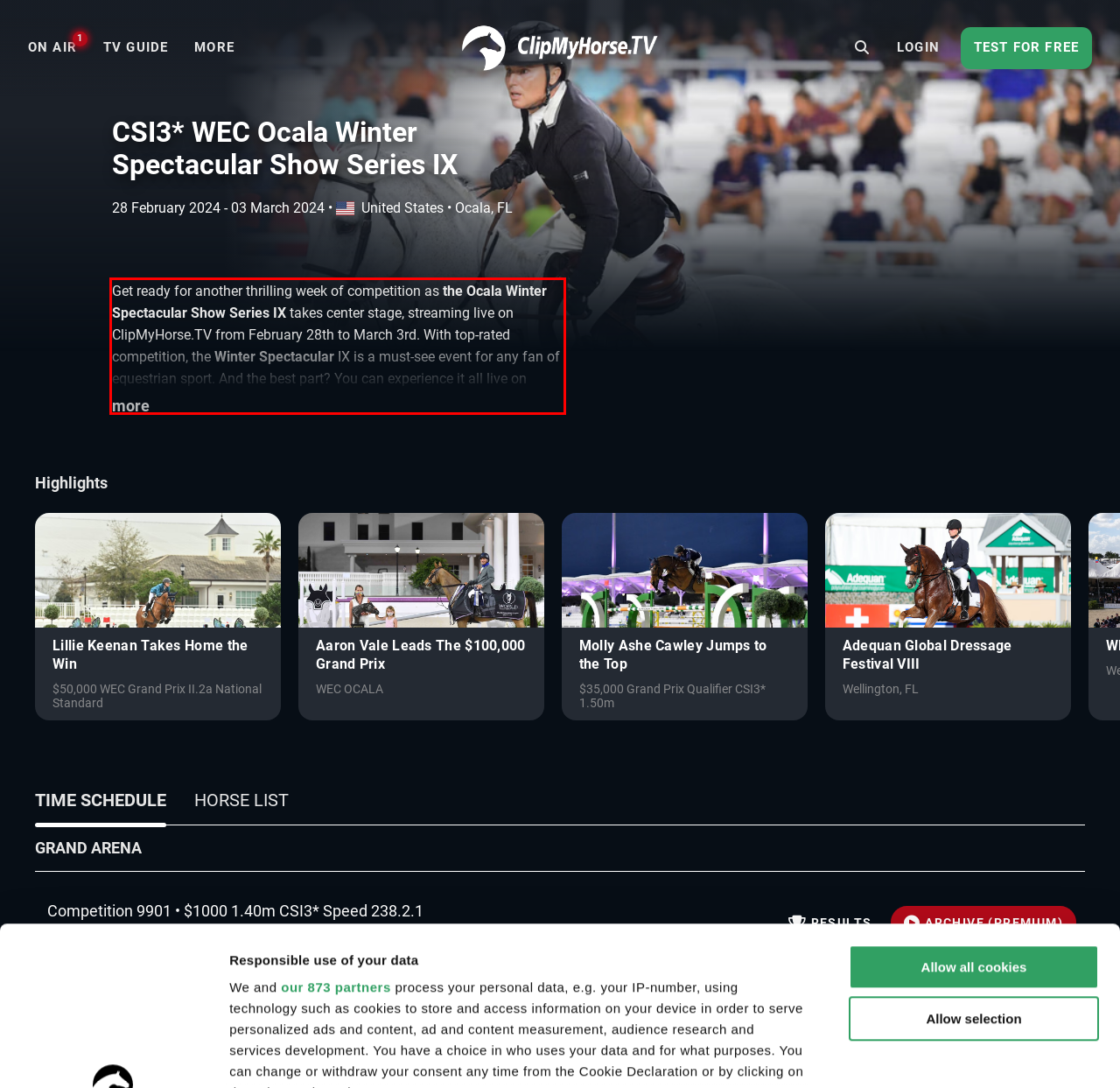You are provided with a screenshot of a webpage featuring a red rectangle bounding box. Extract the text content within this red bounding box using OCR.

Get ready for another thrilling week of competition as the Ocala Winter Spectacular Show Series IX takes center stage, streaming live on ClipMyHorse.TV from February 28th to March 3rd. With top-rated competition, the Winter Spectacular IX is a must-see event for any fan of equestrian sport. And the best part? You can experience it all live on ClipMyHorse.TV! So don't miss out on this incredible event!